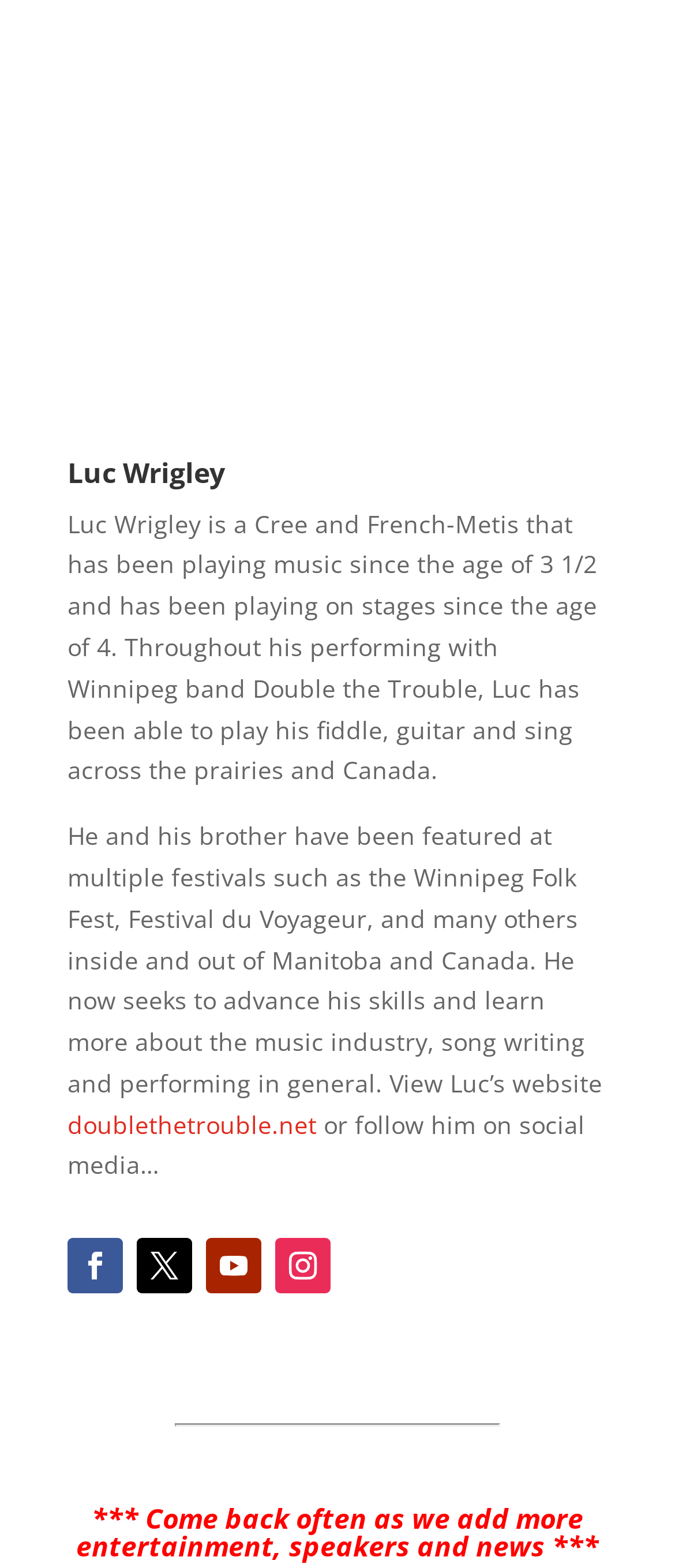What is the name of the band Luc Wrigley performed with?
Give a one-word or short-phrase answer derived from the screenshot.

Double the Trouble